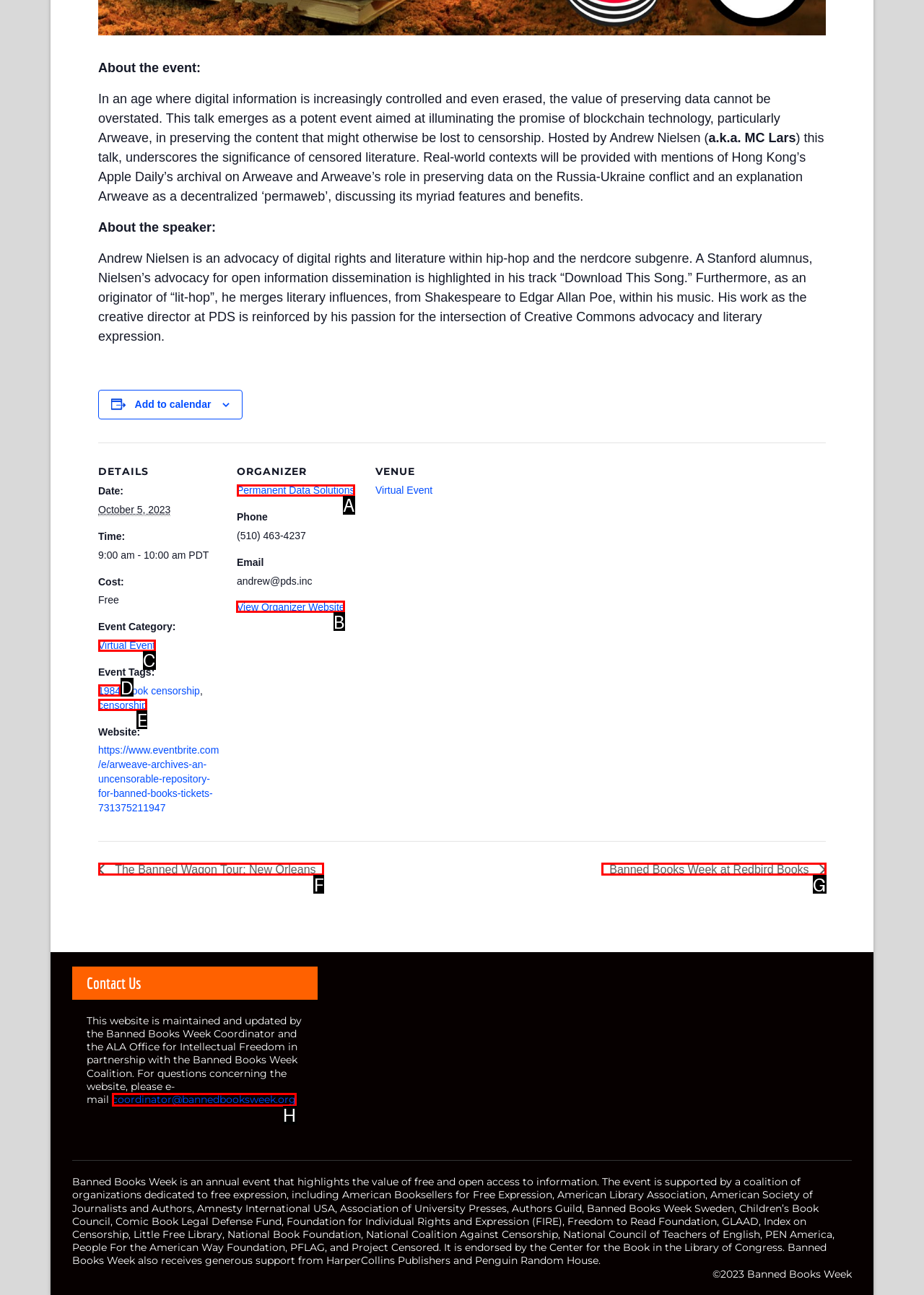Determine the letter of the UI element I should click on to complete the task: View Organizer Website from the provided choices in the screenshot.

B